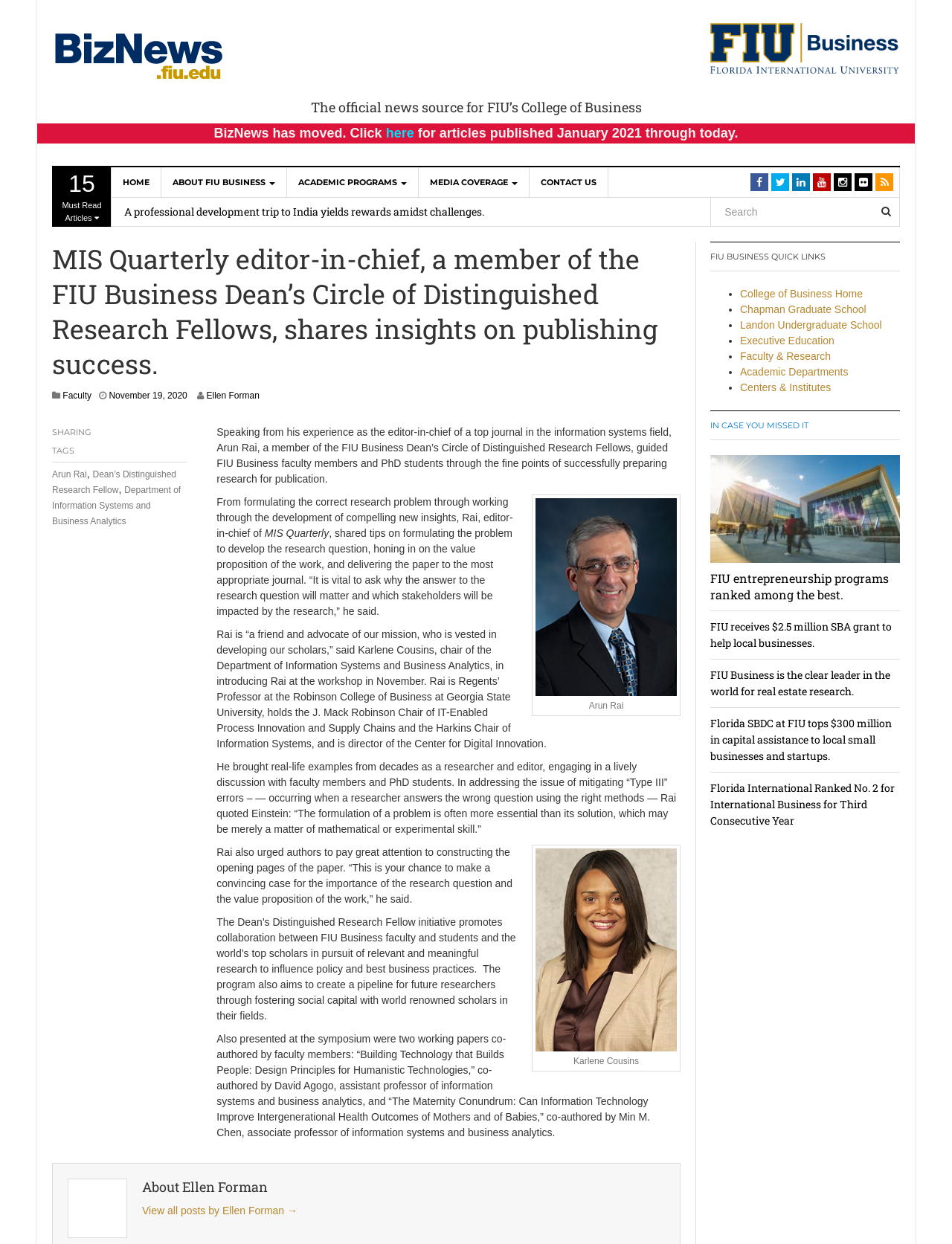Using the provided element description: "College of Business Home", identify the bounding box coordinates. The coordinates should be four floats between 0 and 1 in the order [left, top, right, bottom].

[0.777, 0.232, 0.906, 0.241]